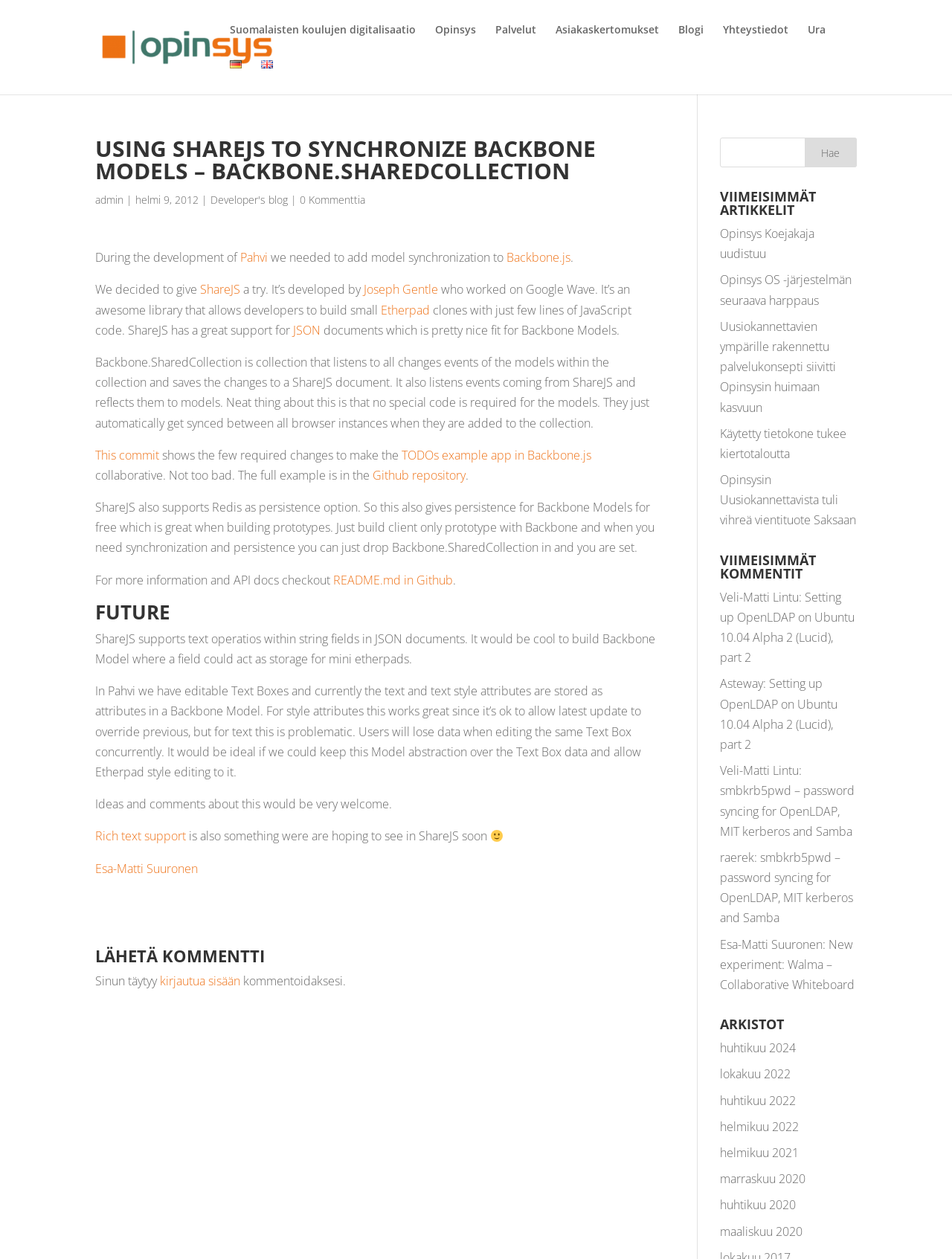Bounding box coordinates must be specified in the format (top-left x, top-left y, bottom-right x, bottom-right y). All values should be floating point numbers between 0 and 1. What are the bounding box coordinates of the UI element described as: alt="English" title="English"

[0.274, 0.047, 0.287, 0.075]